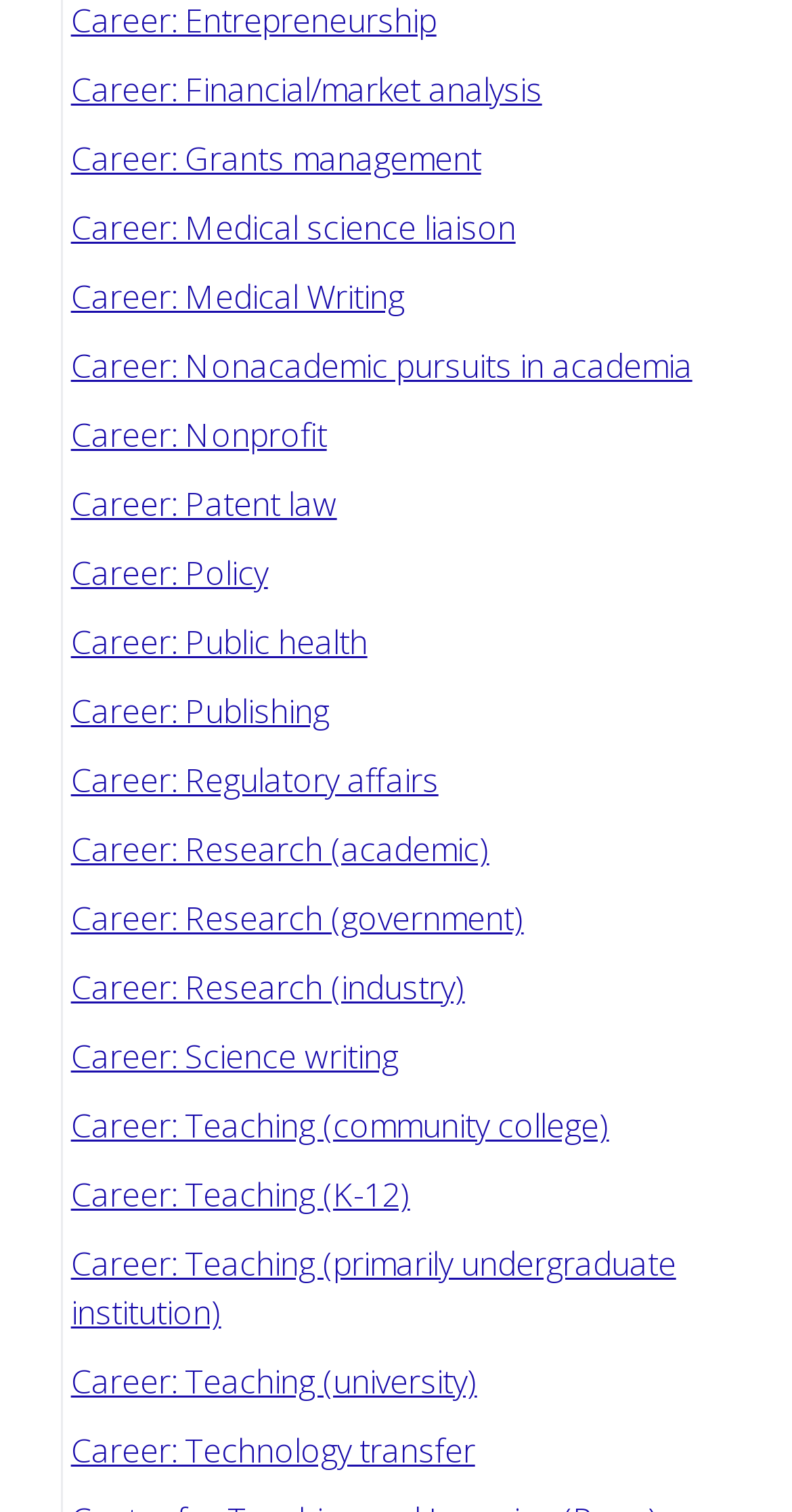Identify the bounding box coordinates of the region that should be clicked to execute the following instruction: "Find out about science writing as a career".

[0.089, 0.684, 0.502, 0.713]